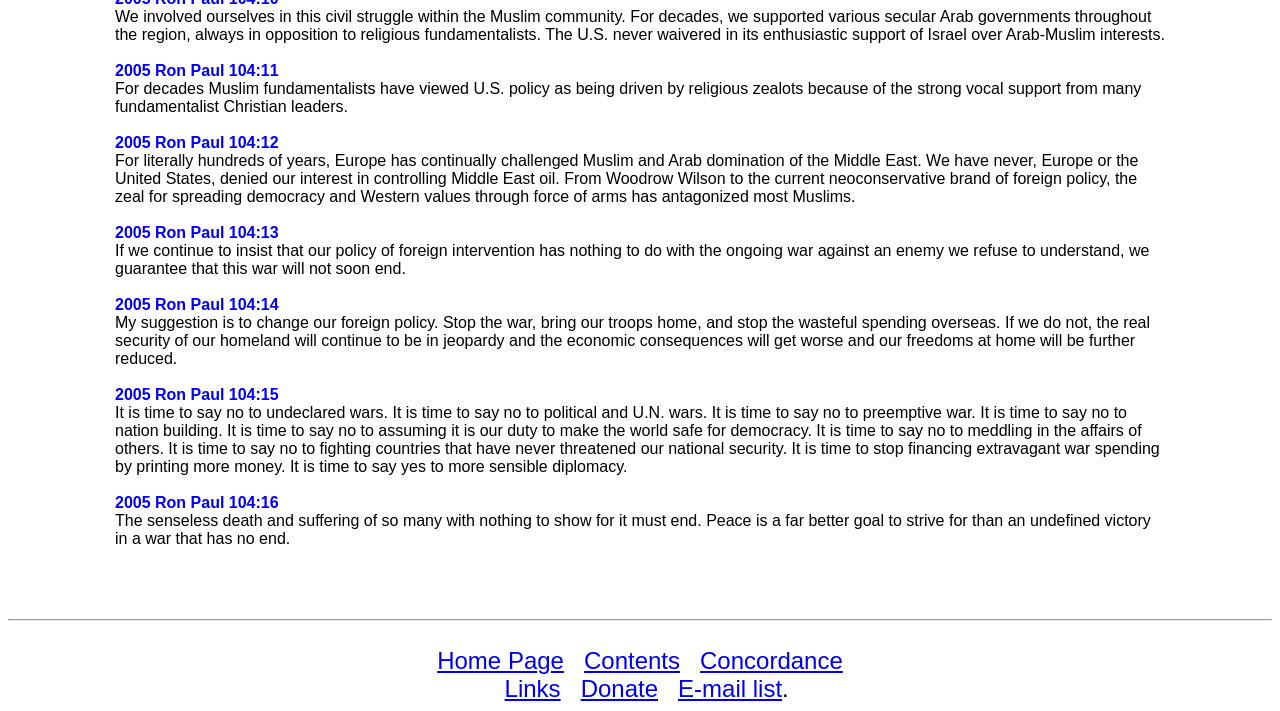Indicate the bounding box coordinates of the element that must be clicked to execute the instruction: "visit concordance". The coordinates should be given as four float numbers between 0 and 1, i.e., [left, top, right, bottom].

[0.547, 0.91, 0.658, 0.948]